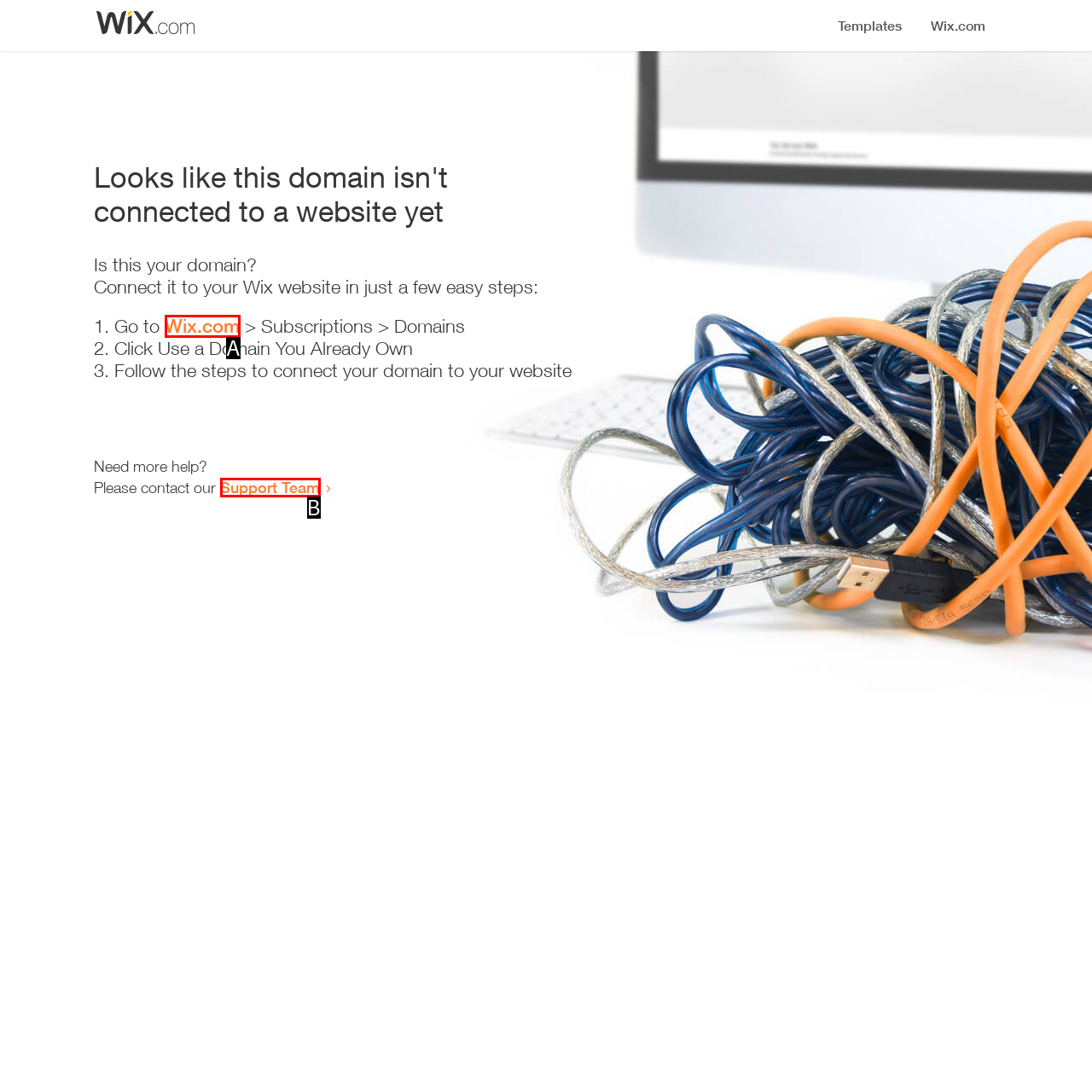Identify which option matches the following description: Wix.com
Answer by giving the letter of the correct option directly.

A